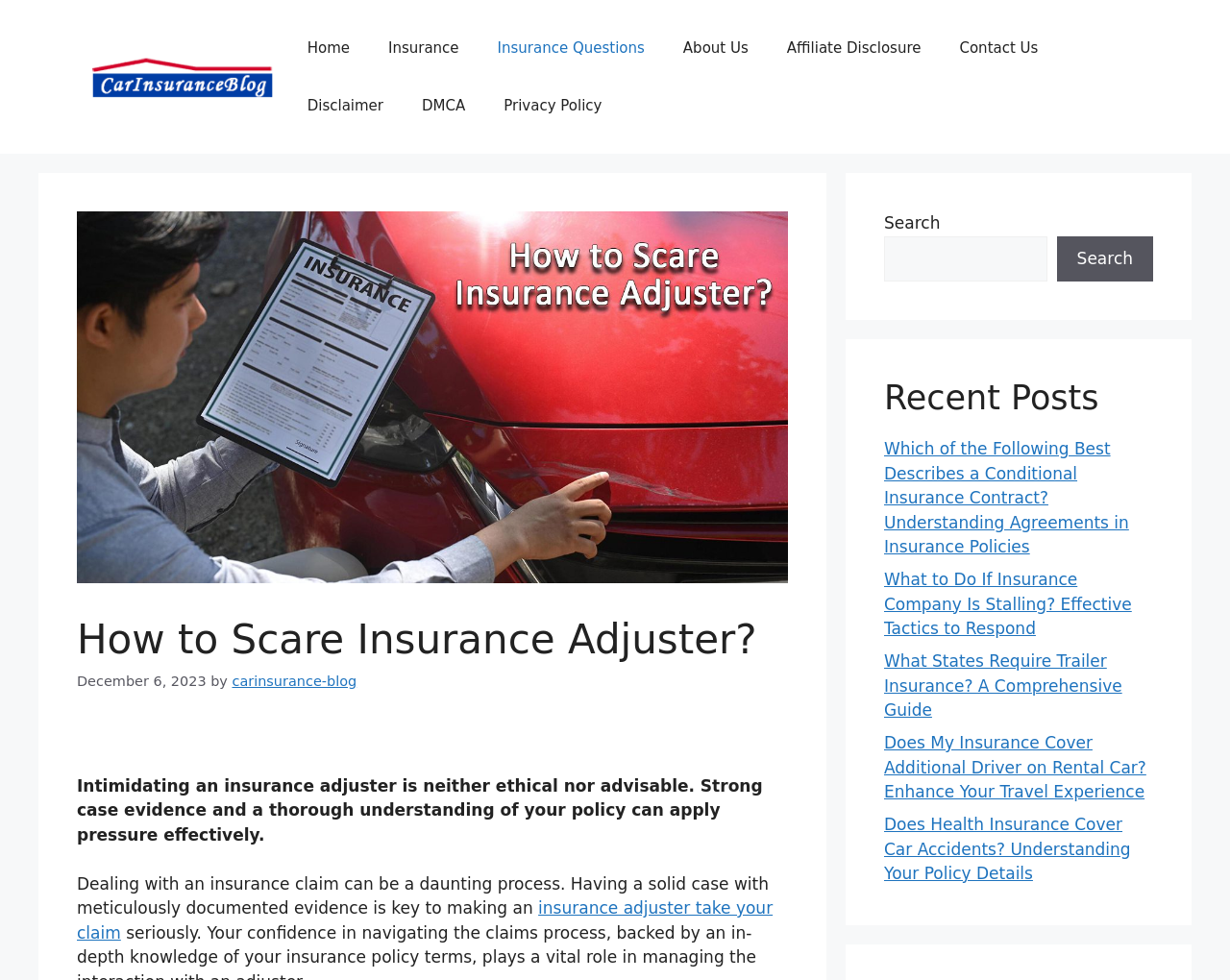Kindly determine the bounding box coordinates for the area that needs to be clicked to execute this instruction: "Click the 'Home' link".

[0.234, 0.02, 0.3, 0.078]